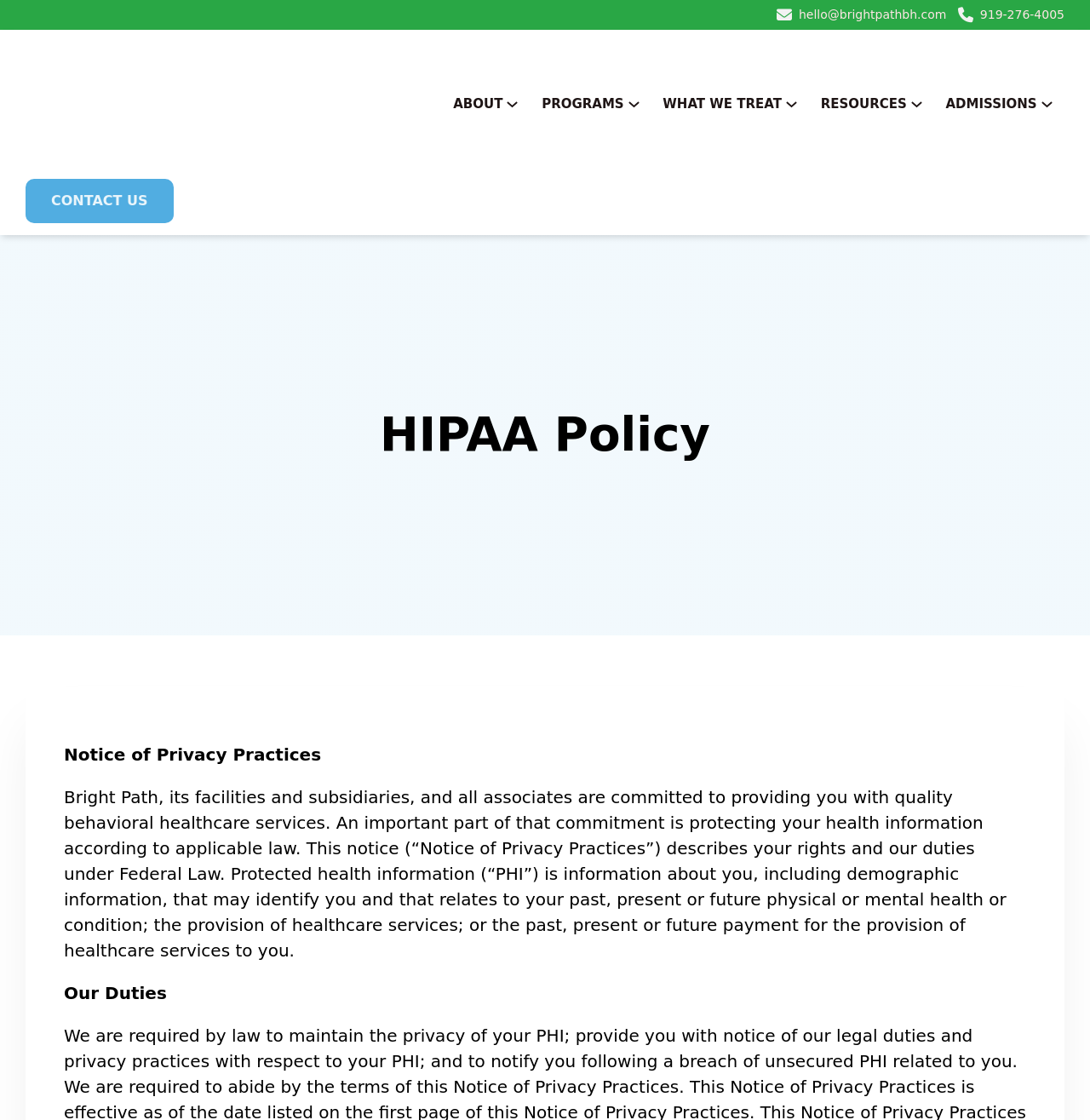Find the bounding box coordinates for the area you need to click to carry out the instruction: "Contact us through email". The coordinates should be four float numbers between 0 and 1, indicated as [left, top, right, bottom].

[0.733, 0.005, 0.868, 0.021]